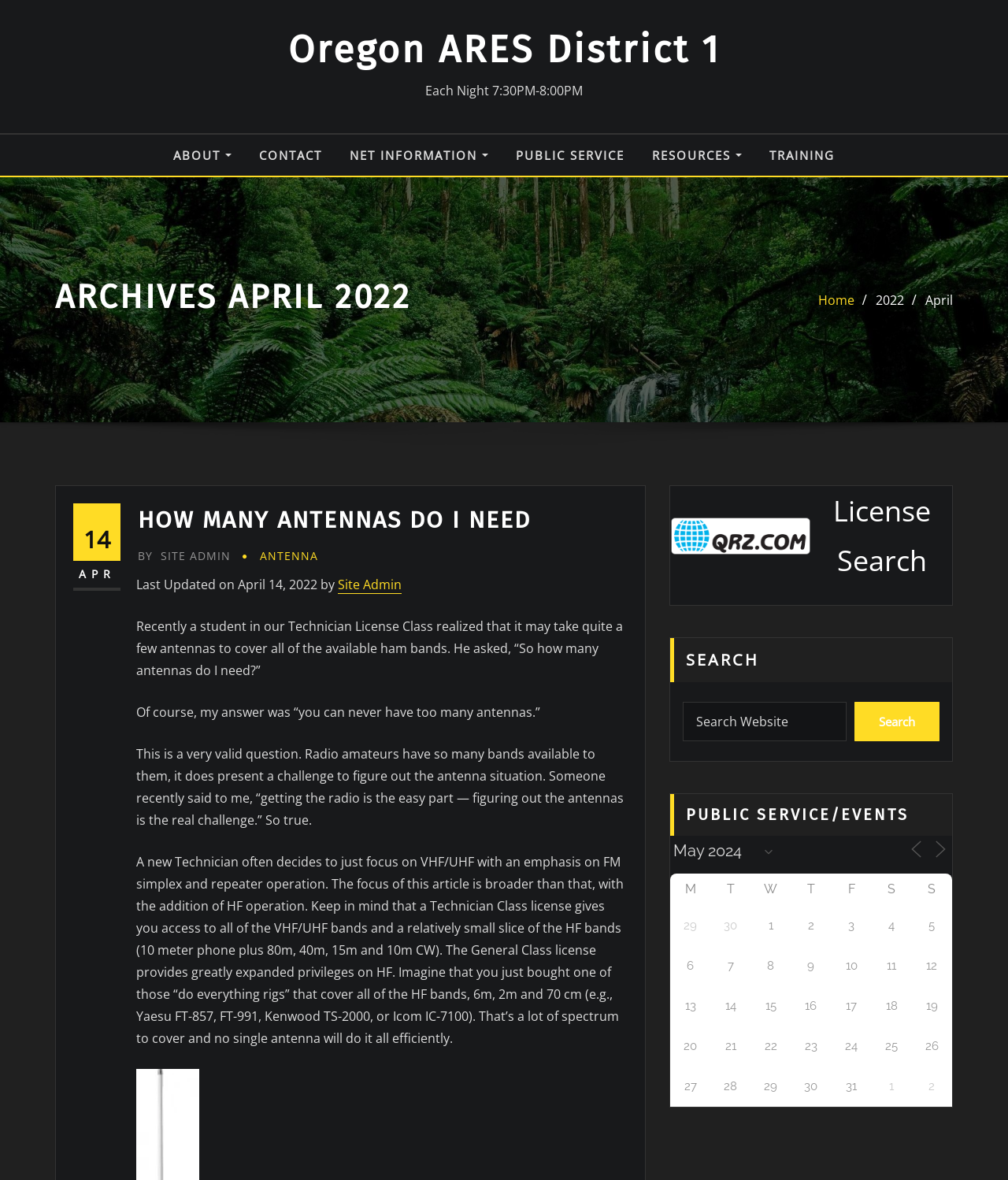Determine the bounding box coordinates of the section I need to click to execute the following instruction: "Click on CONTACT". Provide the coordinates as four float numbers between 0 and 1, i.e., [left, top, right, bottom].

[0.257, 0.123, 0.32, 0.14]